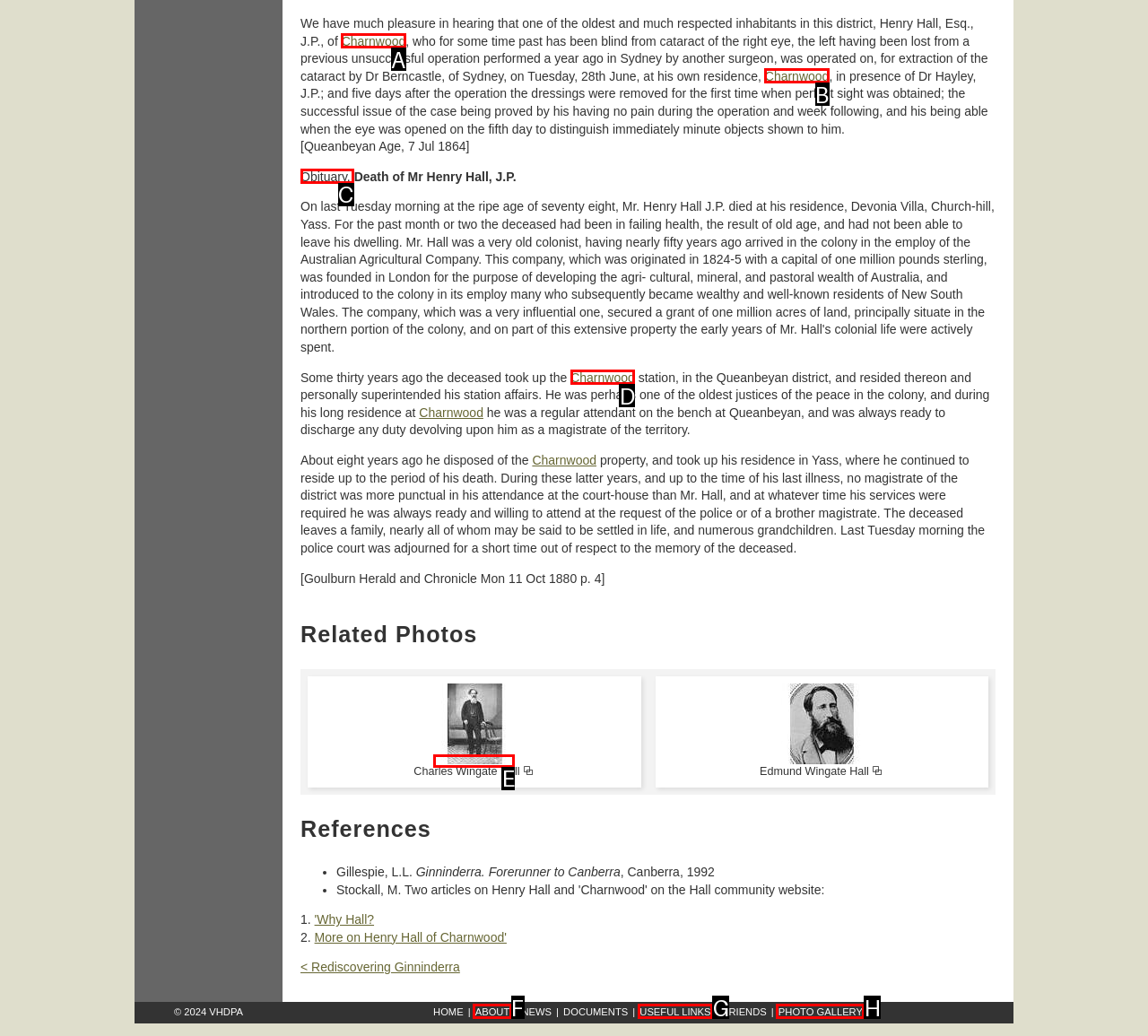Choose the HTML element that should be clicked to achieve this task: Read 'Obituary'
Respond with the letter of the correct choice.

C